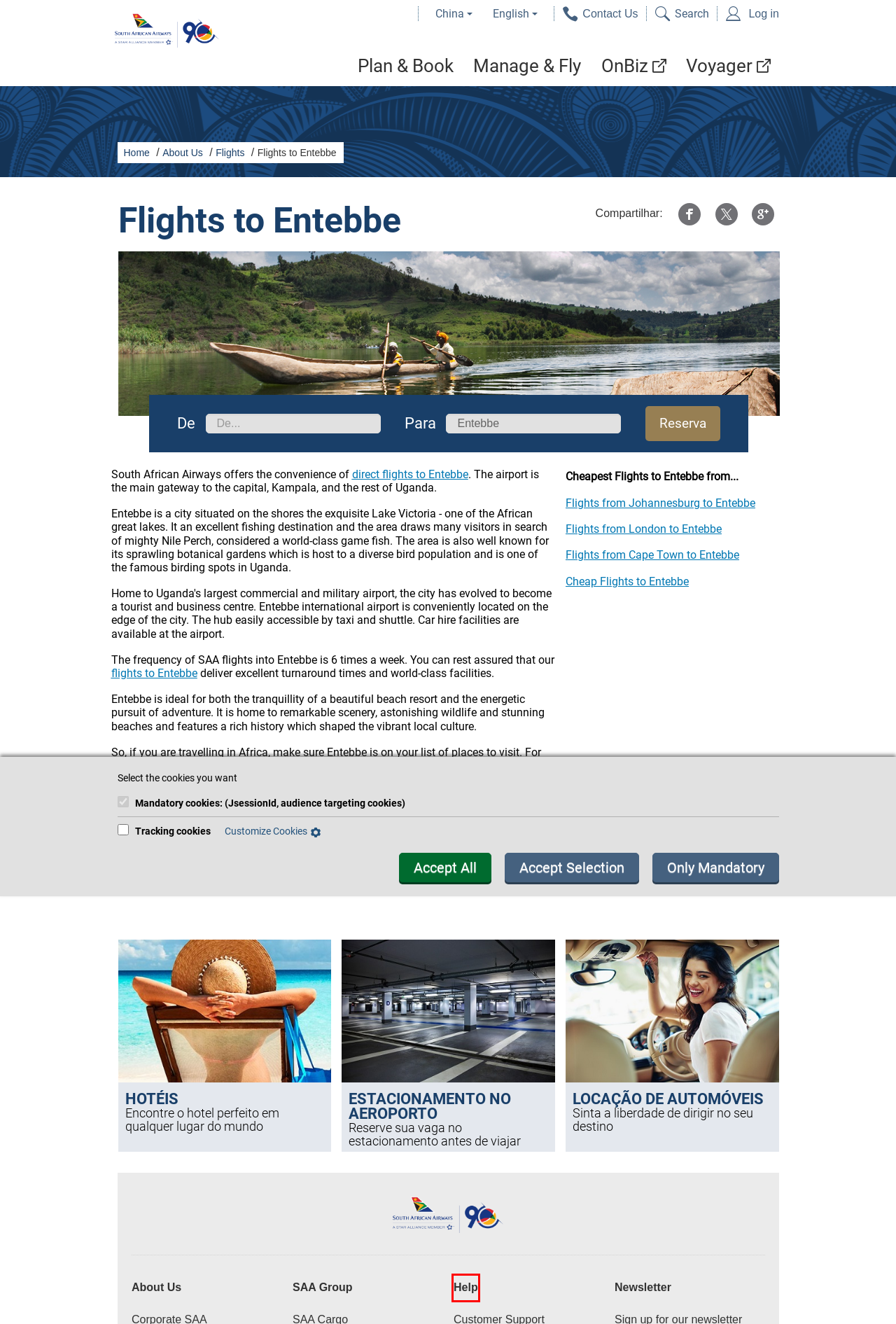Please examine the screenshot provided, which contains a red bounding box around a UI element. Select the webpage description that most accurately describes the new page displayed after clicking the highlighted element. Here are the candidates:
A. Plan & Book Flight Tickets - South African Airways
B. Home - South African Airways
C. FlySAA South African Airways - South African Airways
D. Flights - South African Airways
E. SAA Group - South African Airways
F. Help - South African Airways
G. Flight Booking Management - South African Airways
H. Manage & Fly - South African Airways

F